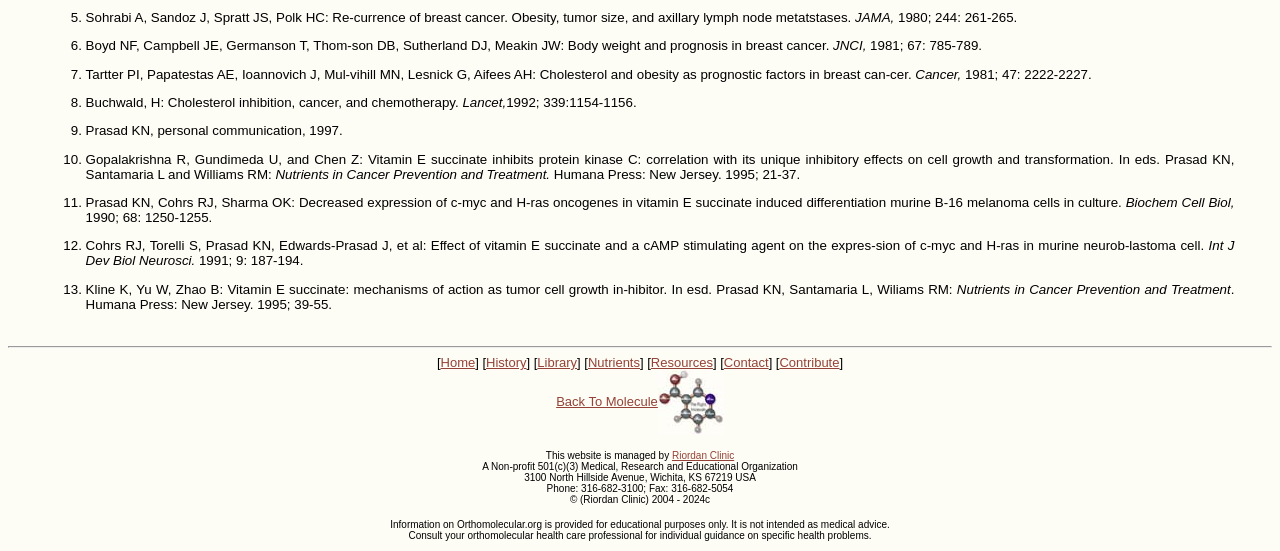How many references are listed on the webpage?
Identify the answer in the screenshot and reply with a single word or phrase.

13